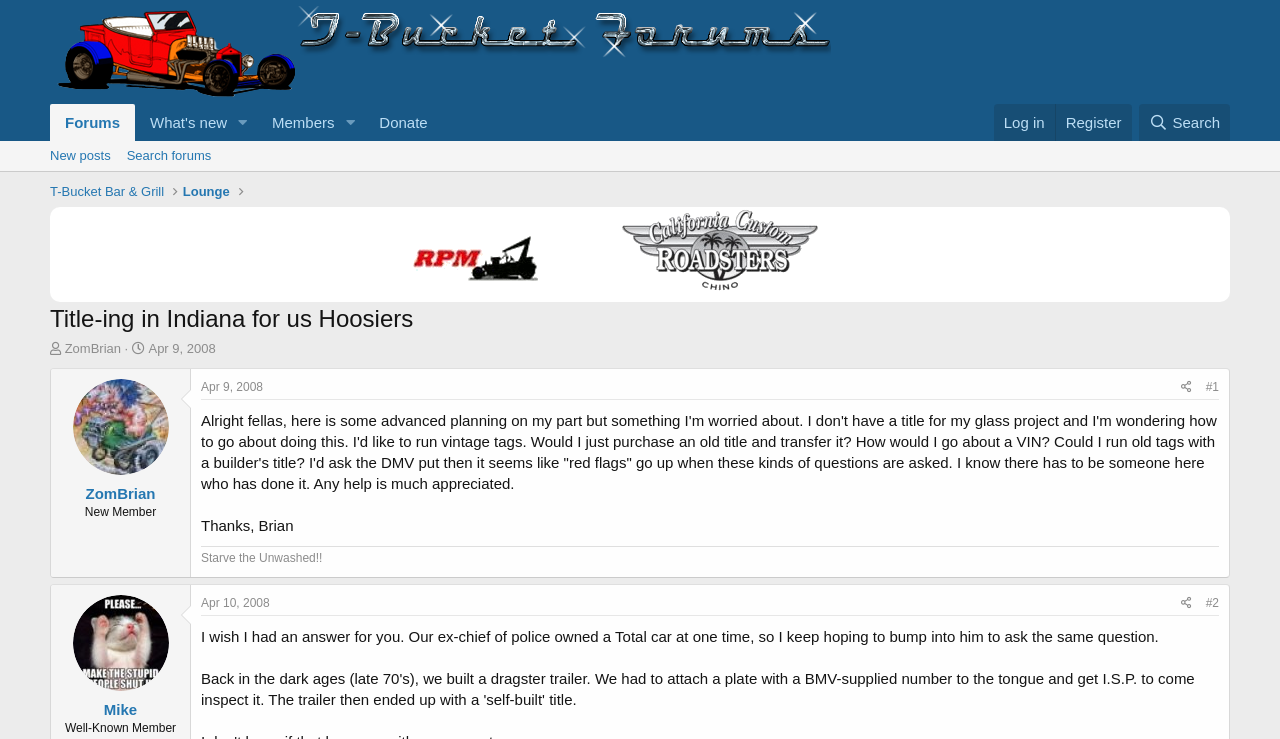Identify the bounding box of the UI element that matches this description: "Mike".

[0.081, 0.948, 0.107, 0.971]